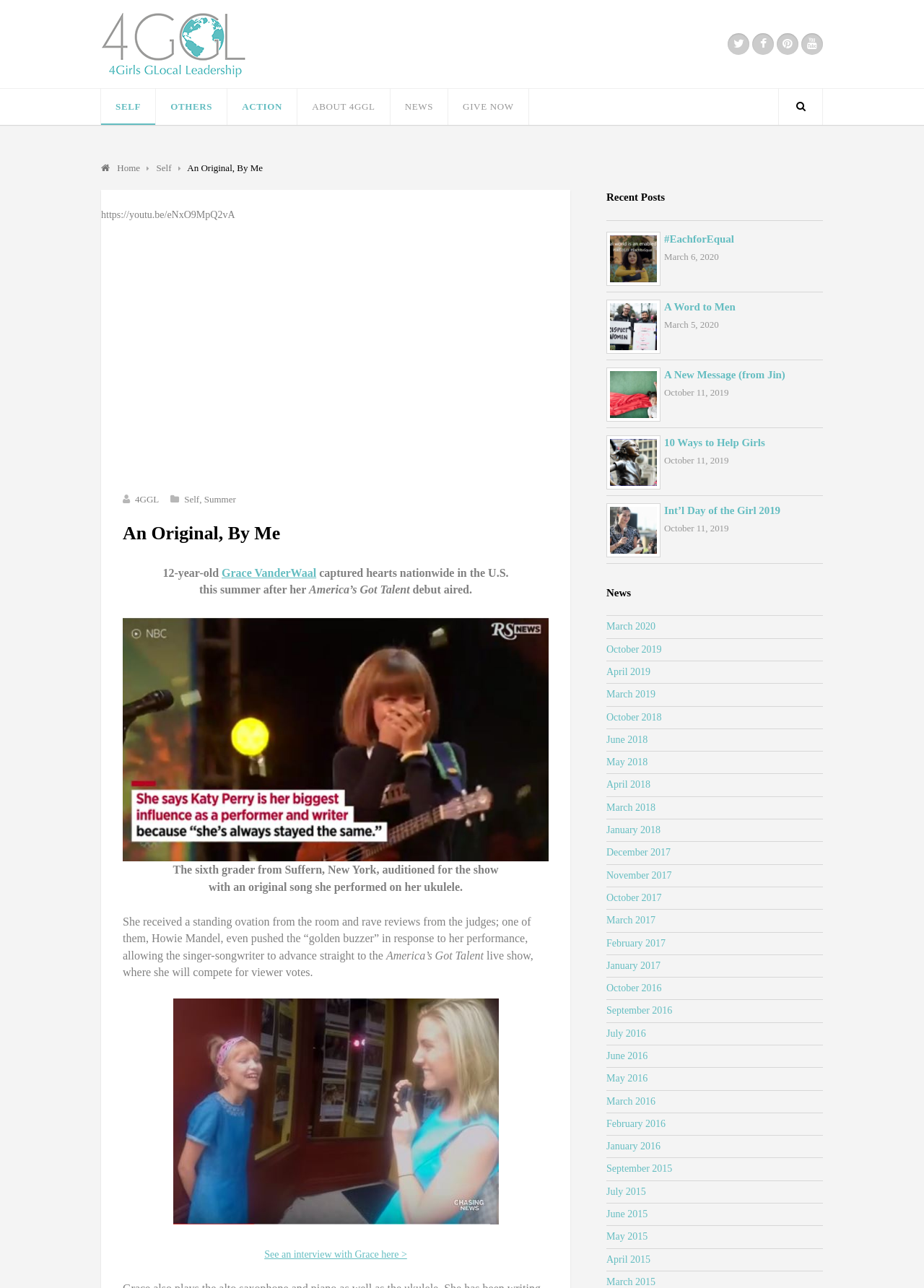How many links are there in the 'Recent Posts' section?
Kindly offer a detailed explanation using the data available in the image.

The webpage has a section titled 'Recent Posts' which lists several links. Upon counting, there are 8 links in this section, each with a title and a date.